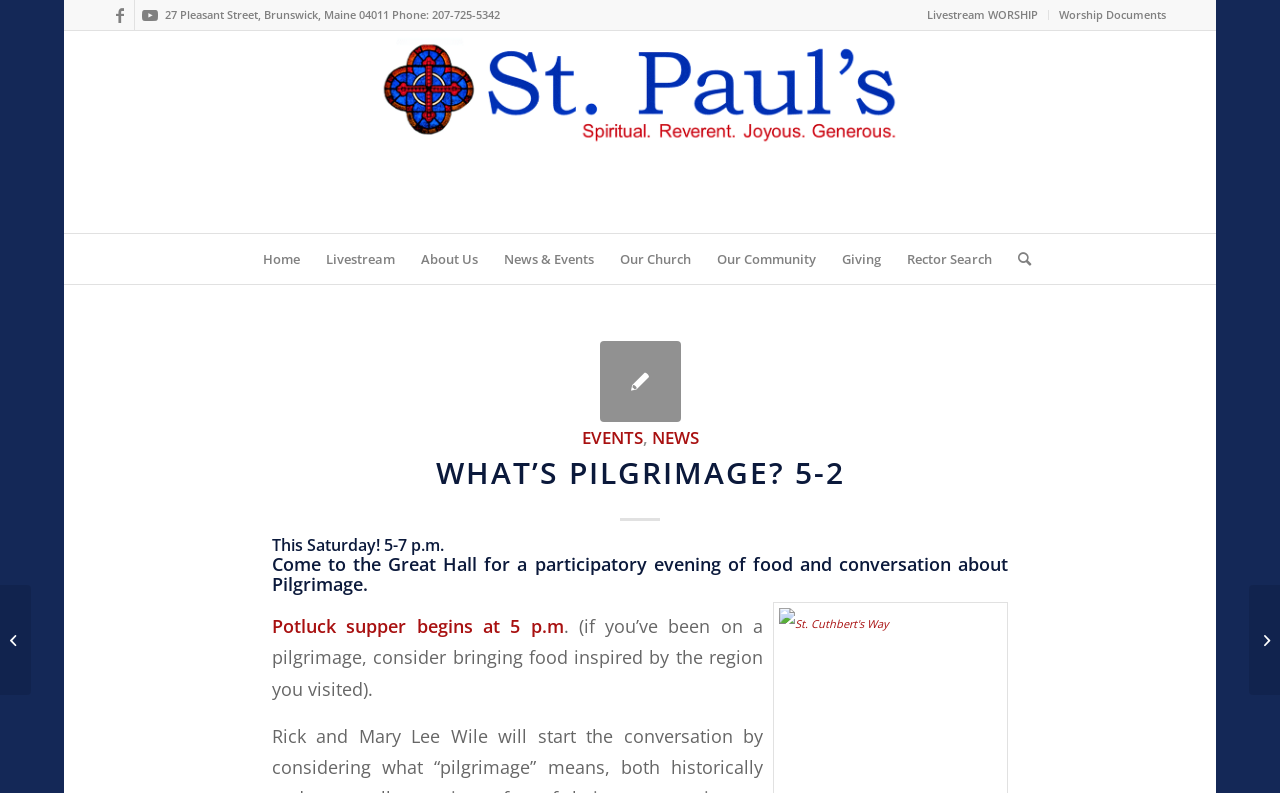Please identify the bounding box coordinates of the element on the webpage that should be clicked to follow this instruction: "Learn about the Pilgrimage event". The bounding box coordinates should be given as four float numbers between 0 and 1, formatted as [left, top, right, bottom].

[0.468, 0.43, 0.532, 0.532]